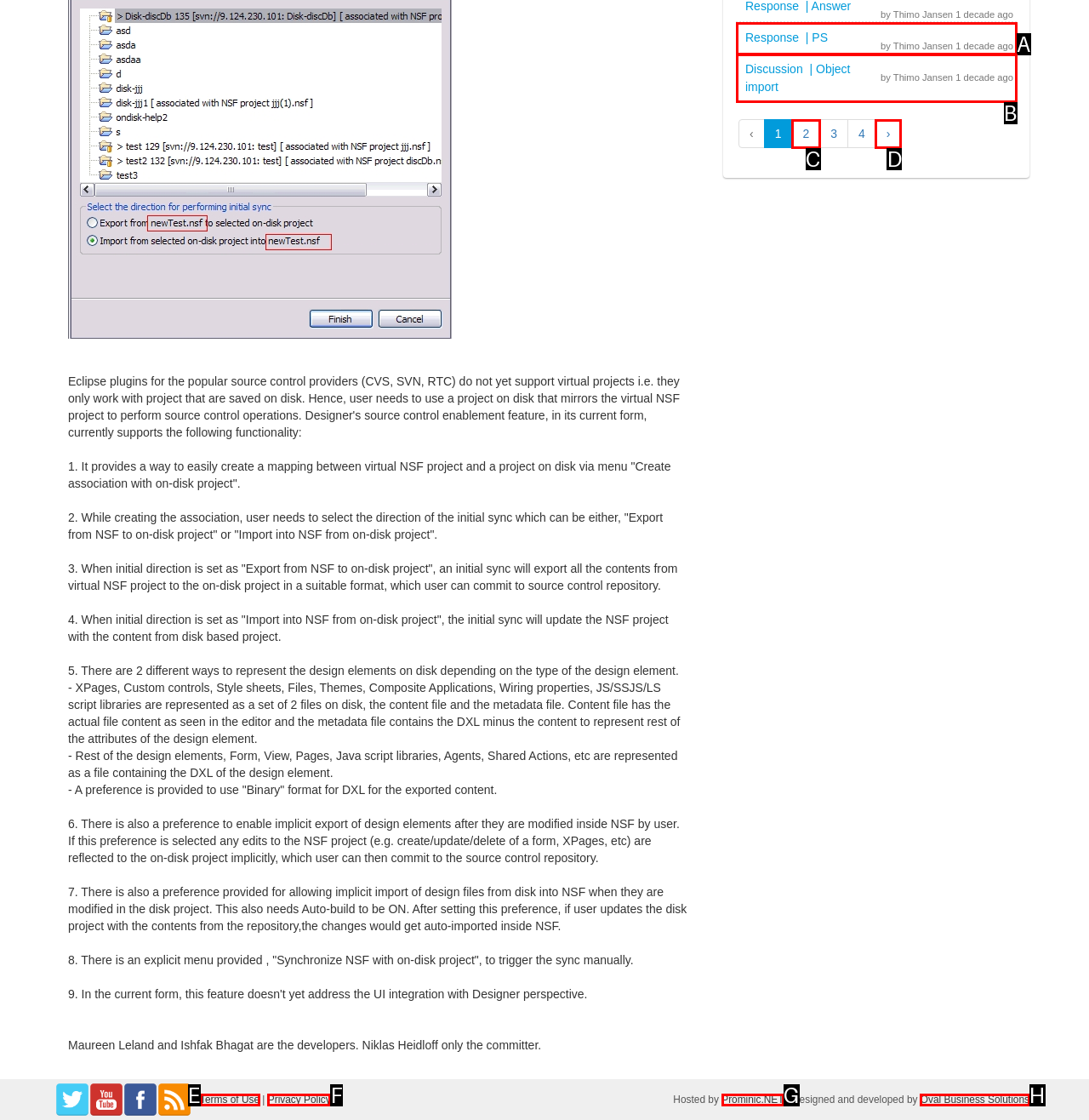Determine which HTML element best suits the description: Privacy Policy. Reply with the letter of the matching option.

F